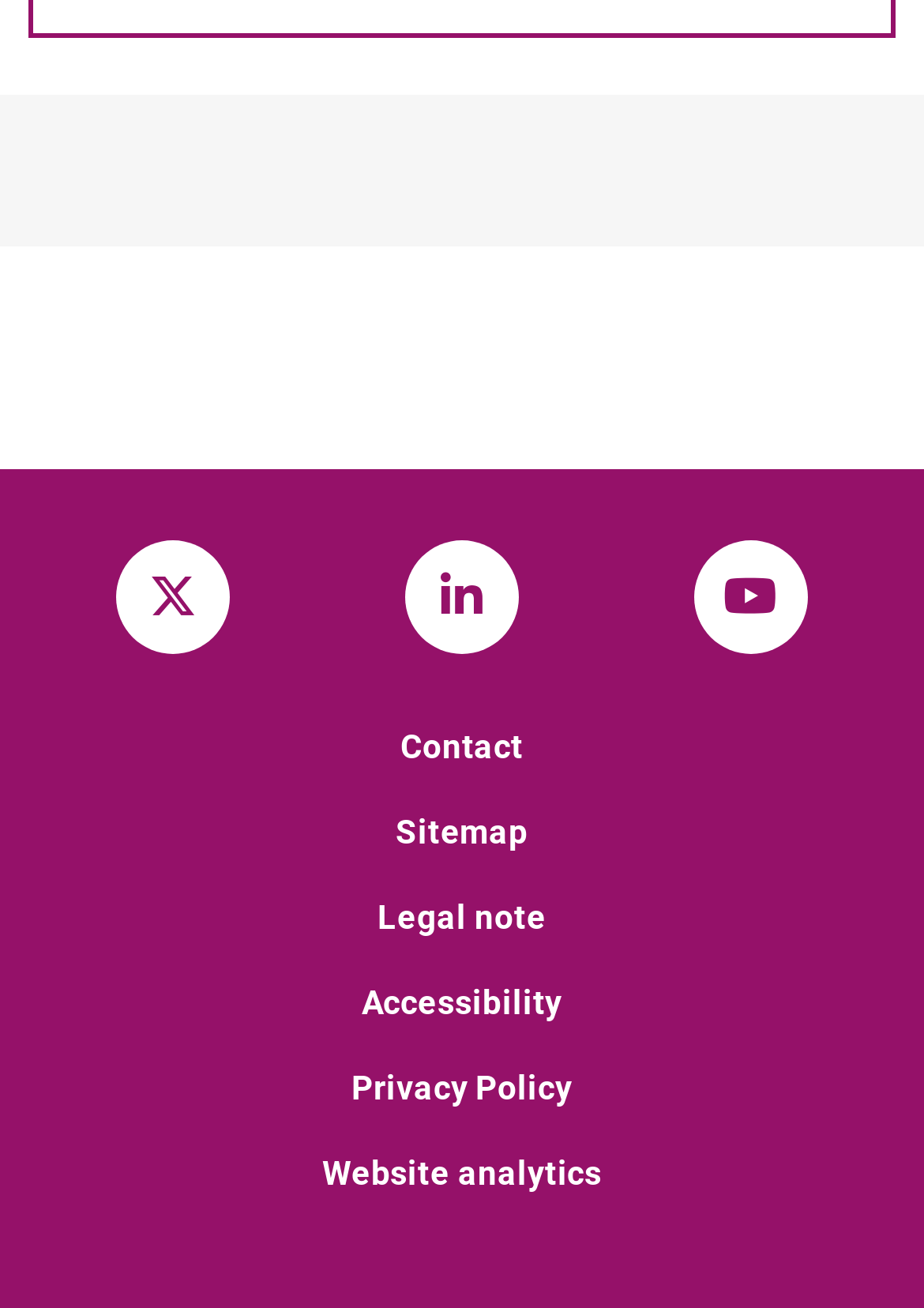Locate the bounding box coordinates of the region to be clicked to comply with the following instruction: "View sitemap". The coordinates must be four float numbers between 0 and 1, in the form [left, top, right, bottom].

[0.428, 0.622, 0.572, 0.651]